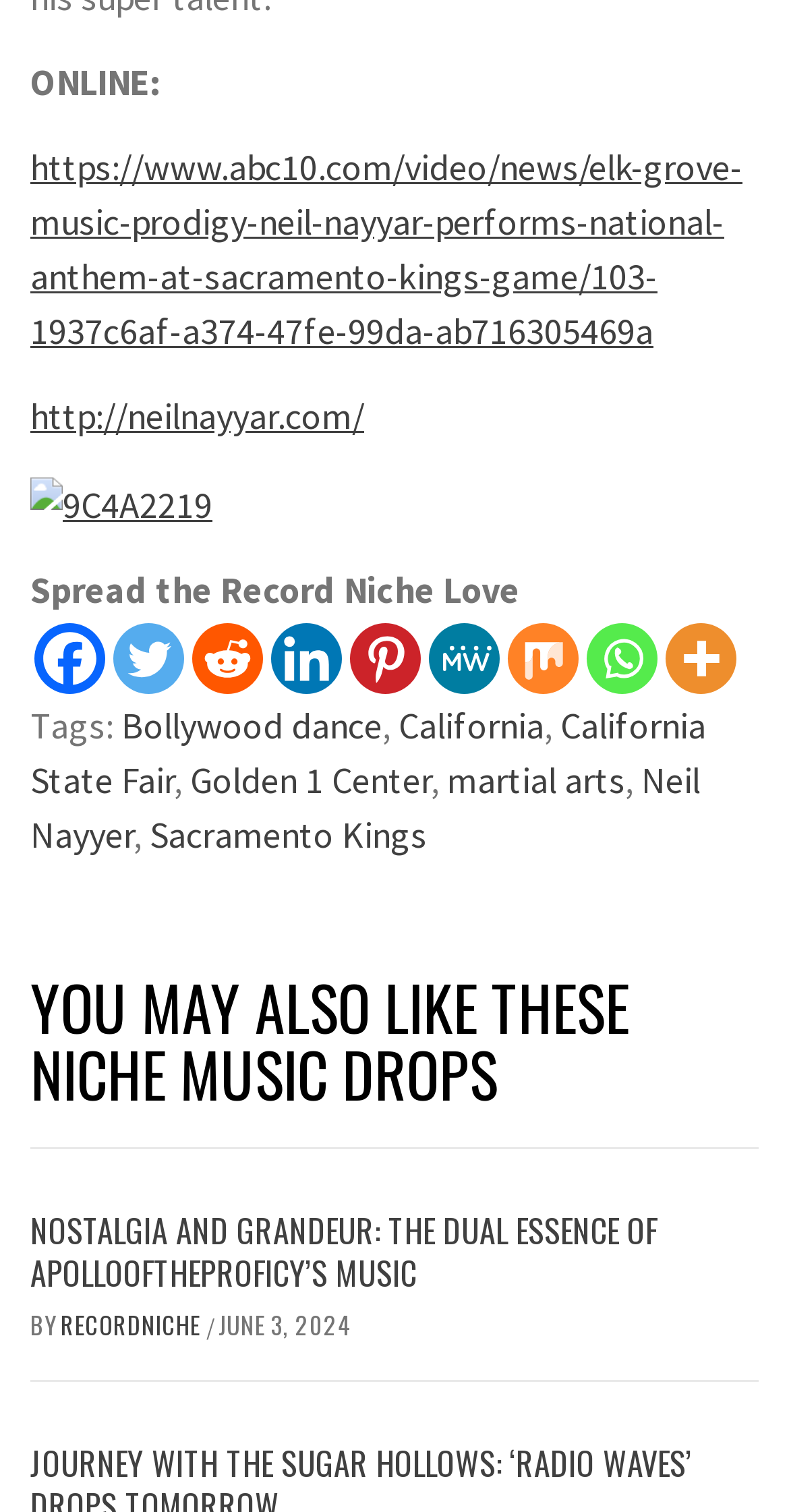Kindly respond to the following question with a single word or a brief phrase: 
What is the name of the website that Neil Nayyar's website links to?

abc10.com